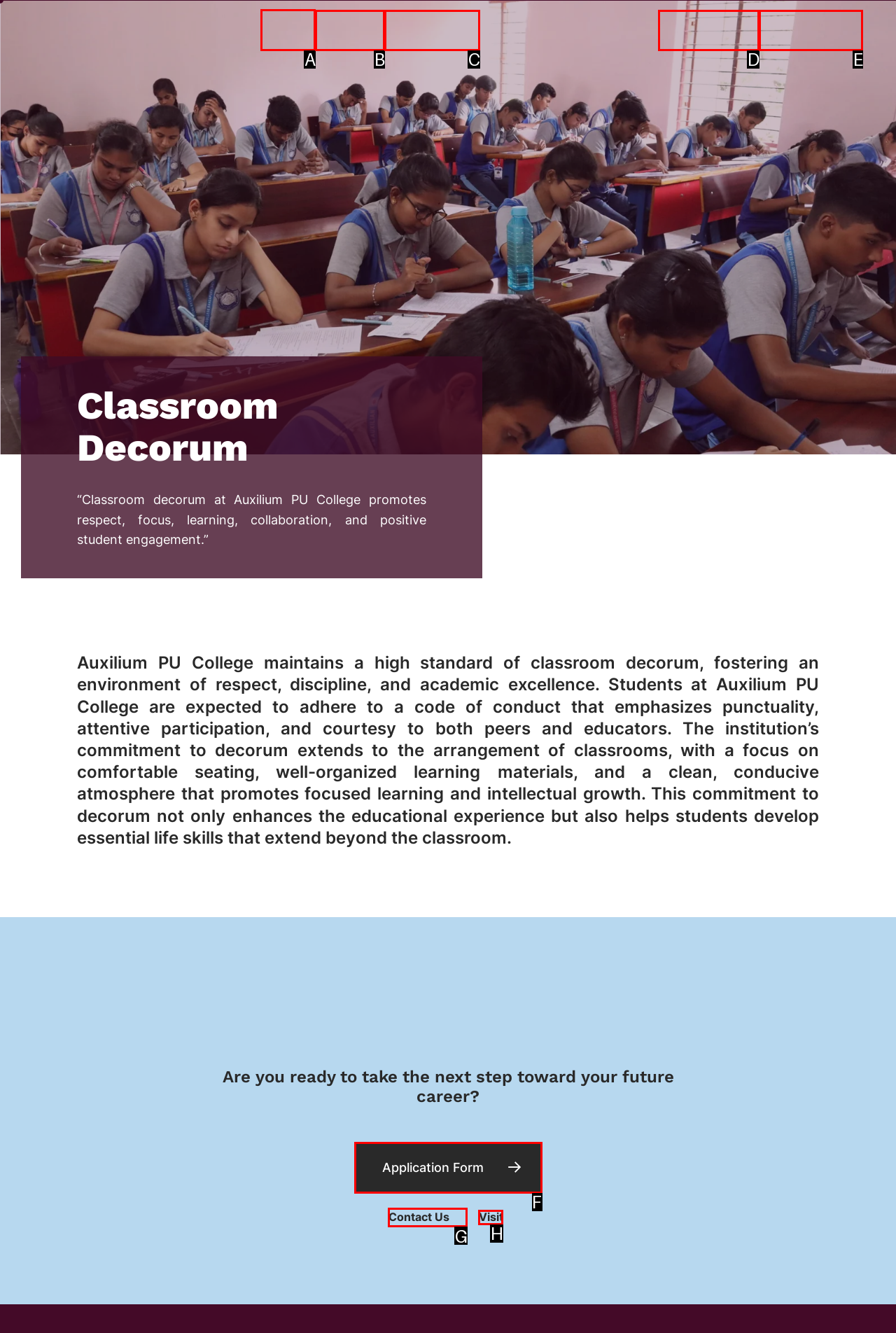Decide which UI element to click to accomplish the task: Click Home
Respond with the corresponding option letter.

A